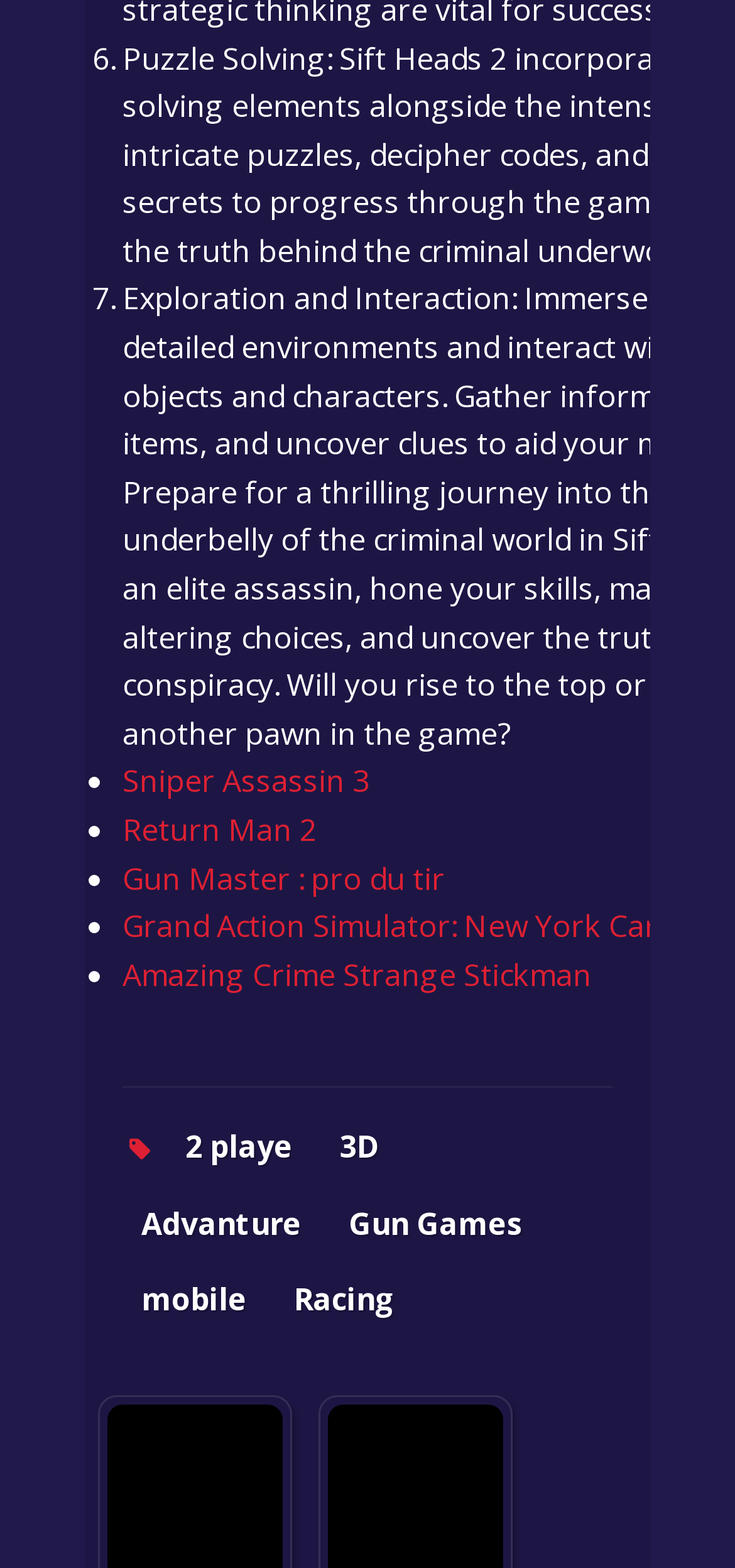Please provide a one-word or short phrase answer to the question:
How many games are listed?

5